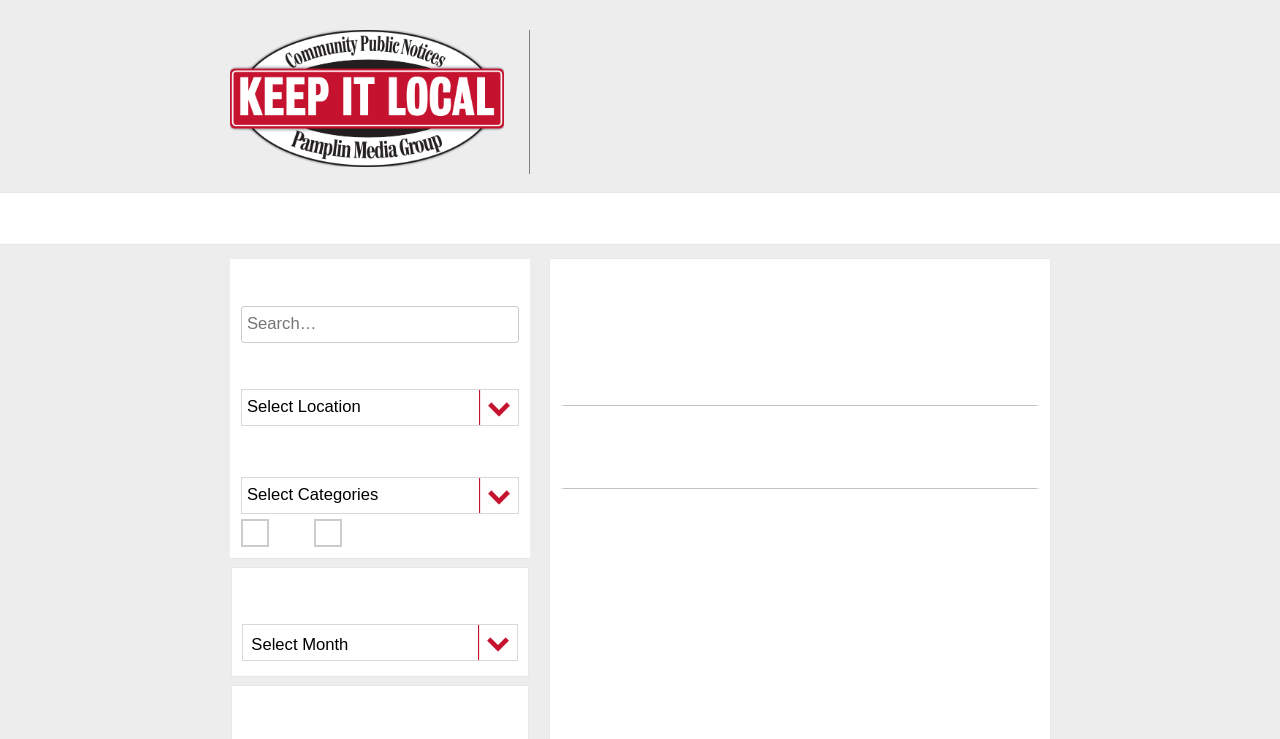Determine the bounding box coordinates of the clickable element to achieve the following action: 'click the Home link'. Provide the coordinates as four float values between 0 and 1, formatted as [left, top, right, bottom].

[0.466, 0.267, 0.489, 0.33]